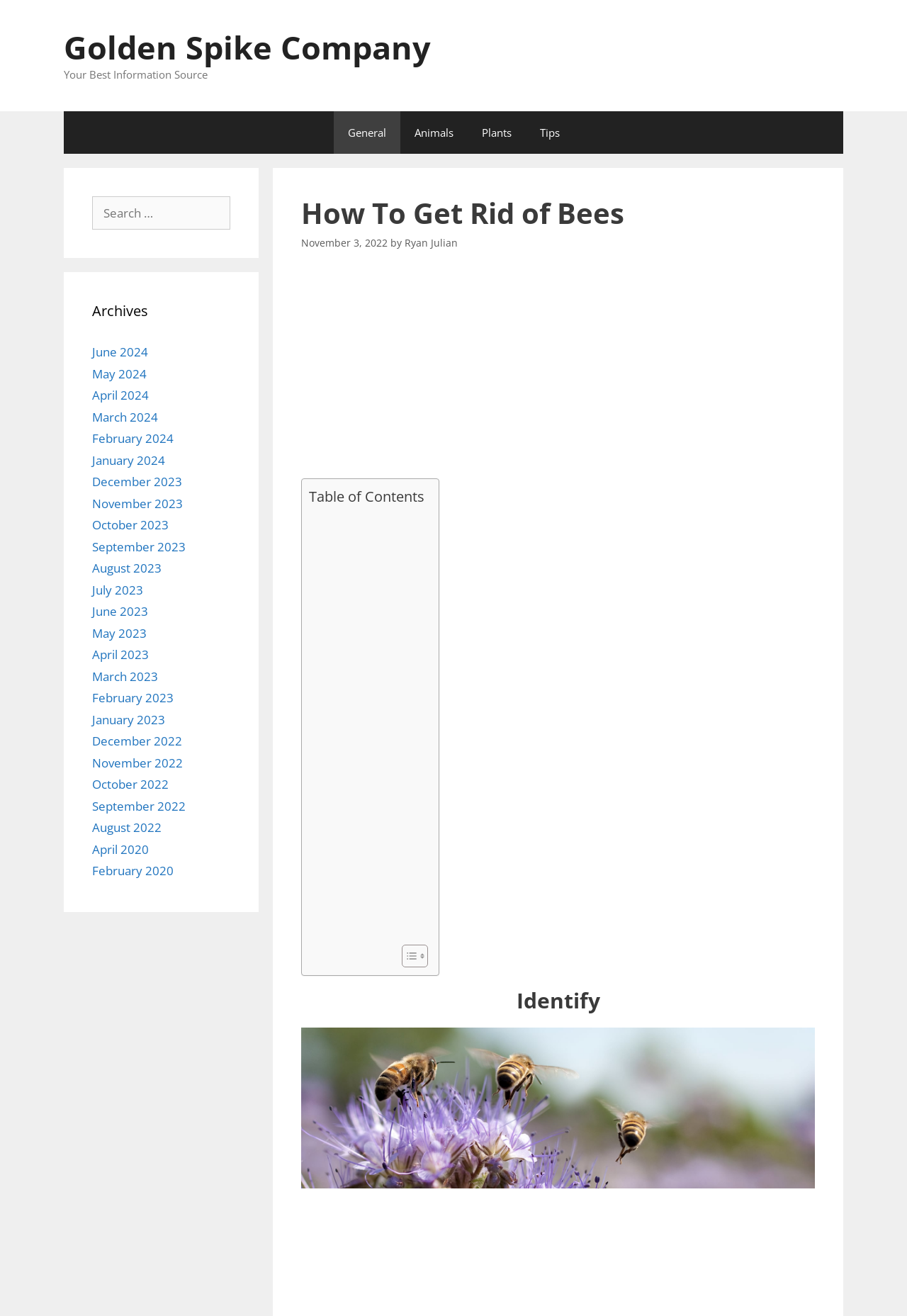How many varieties of bees live in North America?
Could you give a comprehensive explanation in response to this question?

The answer can be found in the meta description of the webpage, which states that almost 4,000 varieties of bees live in North America.